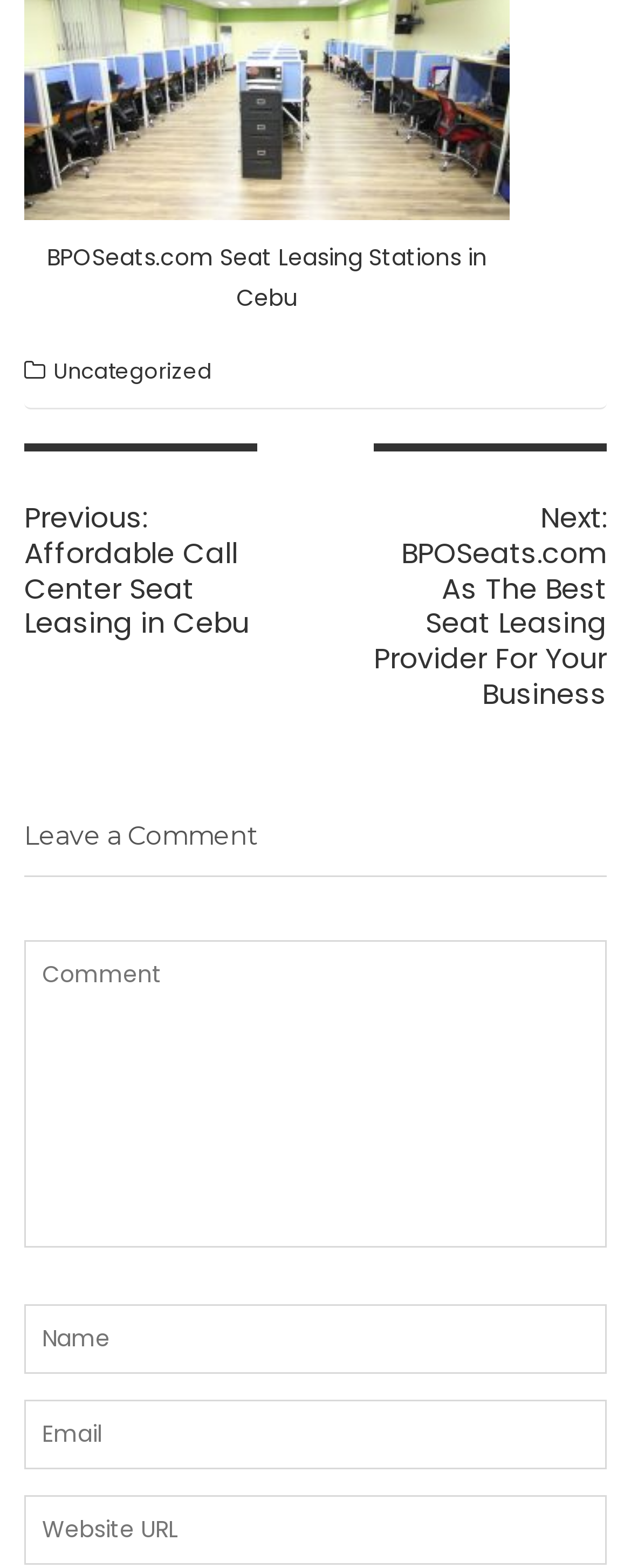Determine the bounding box for the described UI element: "blog".

None